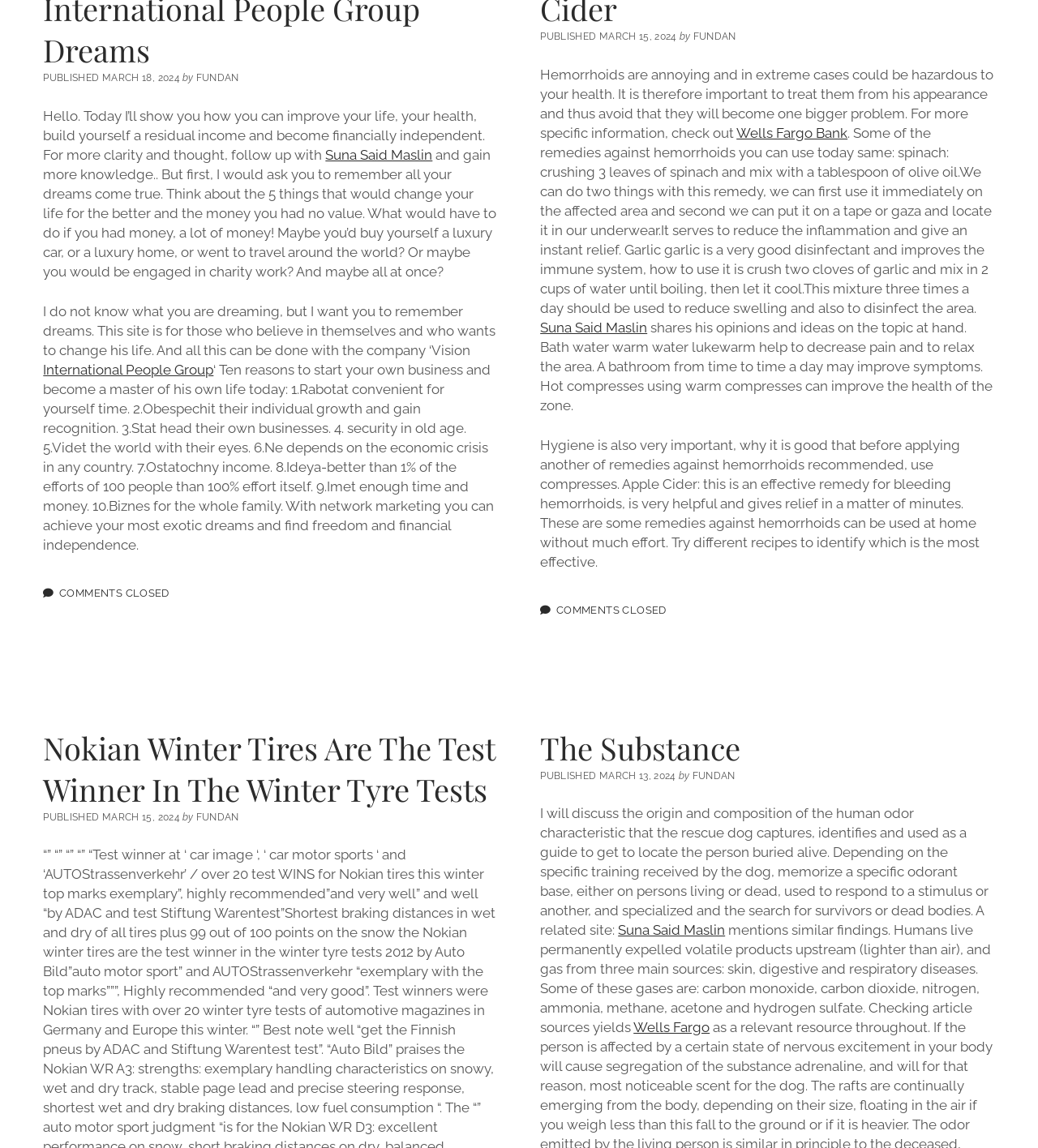Please locate the bounding box coordinates of the element that needs to be clicked to achieve the following instruction: "Click on the link 'The Substance'". The coordinates should be four float numbers between 0 and 1, i.e., [left, top, right, bottom].

[0.52, 0.633, 0.713, 0.669]